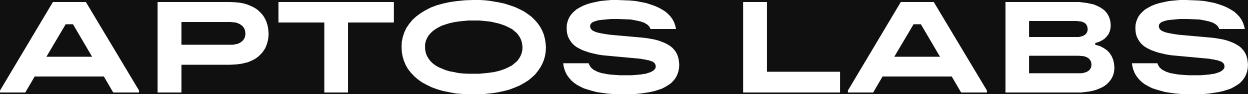What is the purpose of the logo?
Please give a detailed and elaborate answer to the question.

The logo serves as a key identifier for Aptos Labs and encapsulates their brand identity in a visually impactful way, likely associated with blockchain and community-driven projects.